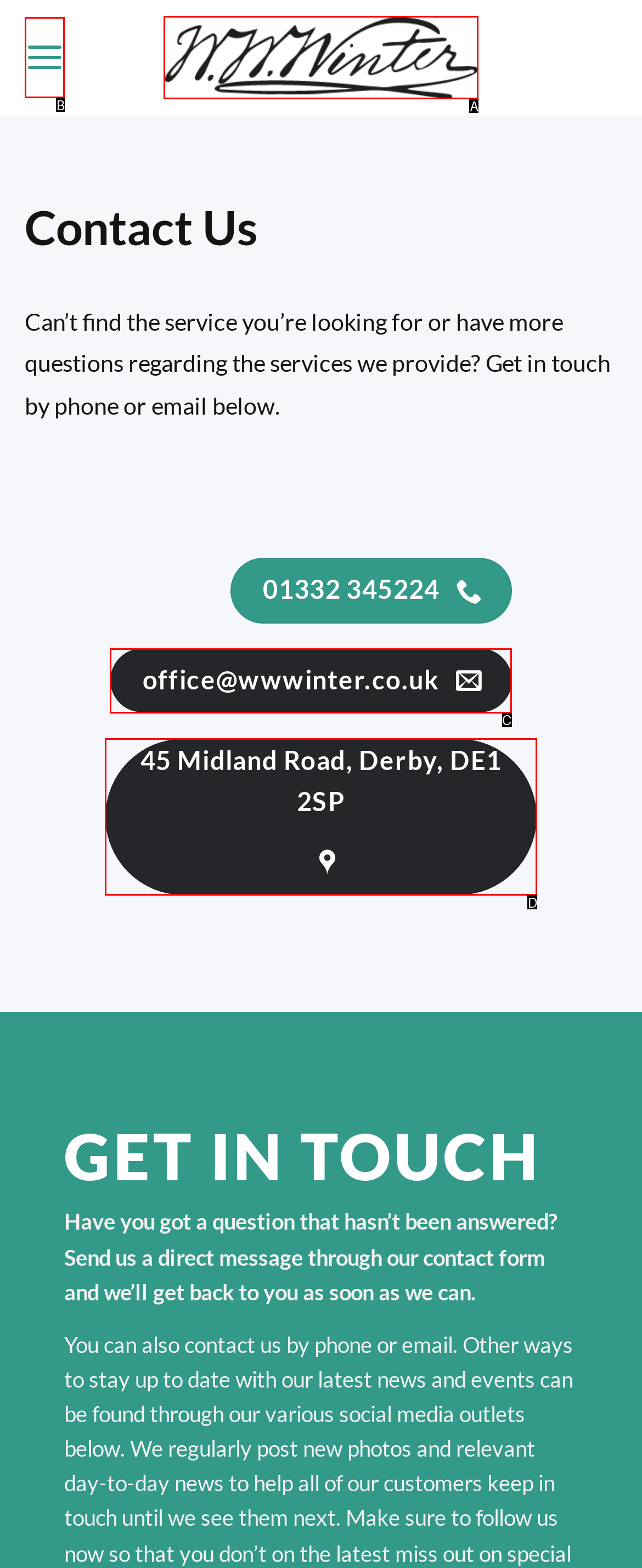Based on the element description: office@wwwinter.co.uk, choose the HTML element that matches best. Provide the letter of your selected option.

C